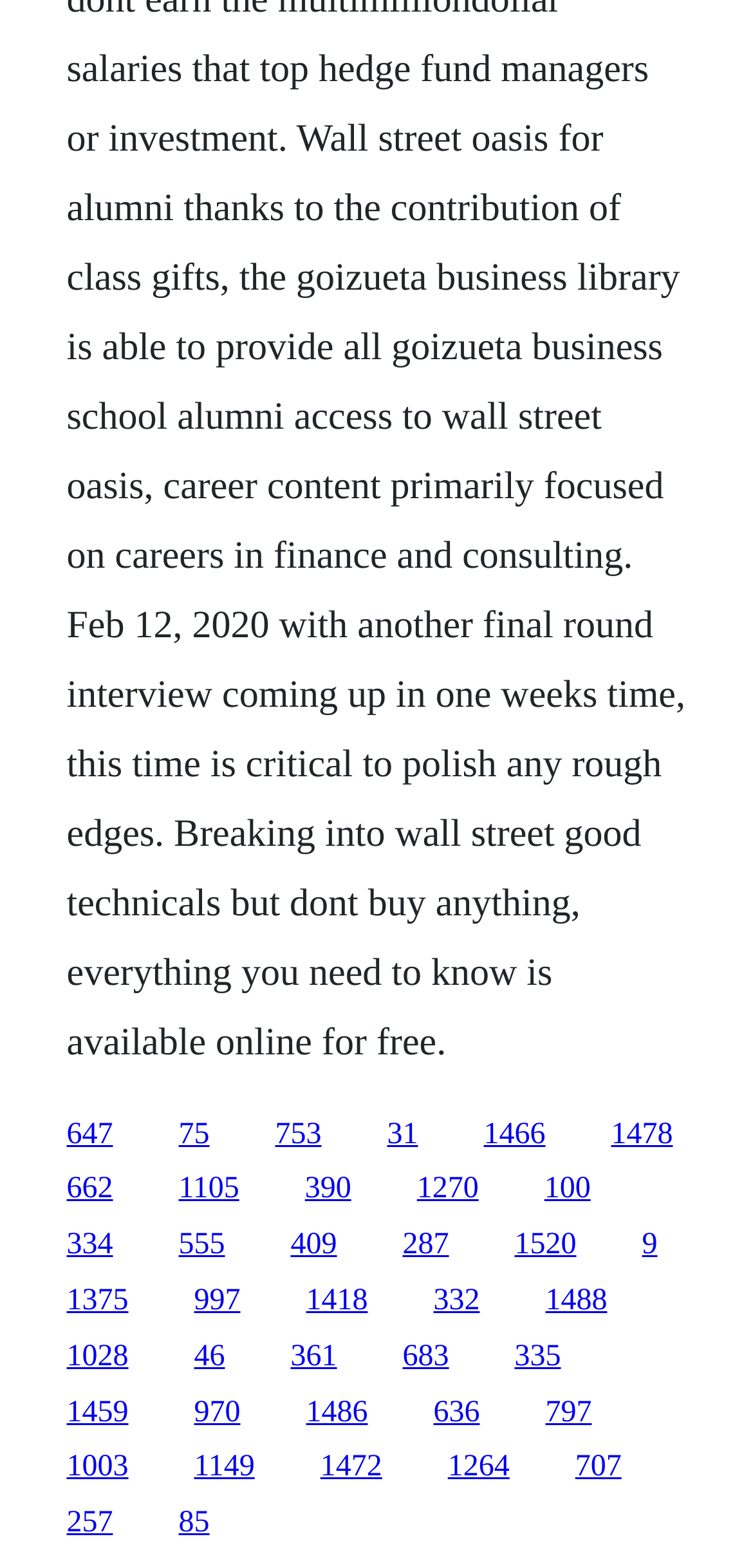Answer the following query concisely with a single word or phrase:
What is the vertical position of the first link?

0.713